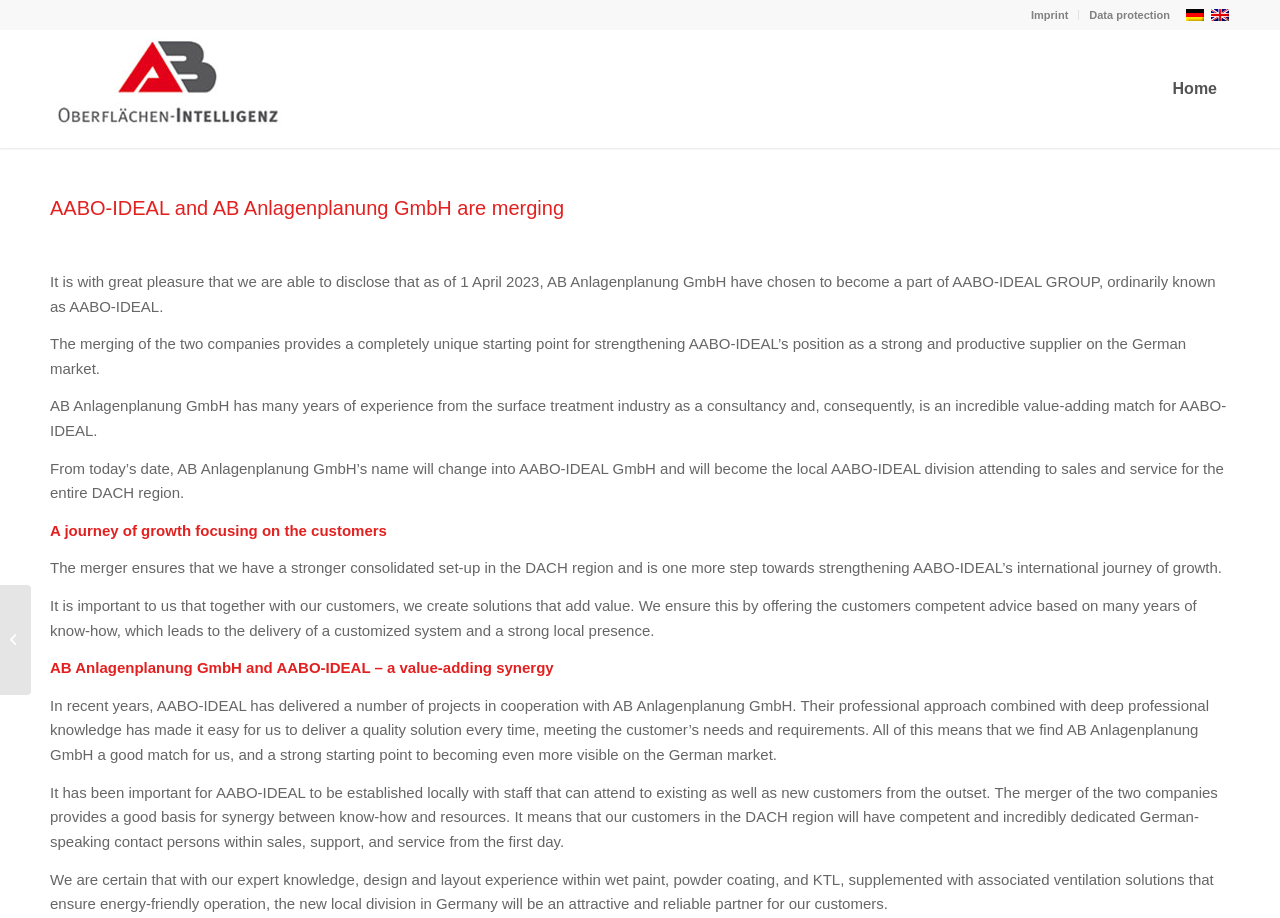Identify the bounding box coordinates of the area that should be clicked in order to complete the given instruction: "Select the English language option". The bounding box coordinates should be four float numbers between 0 and 1, i.e., [left, top, right, bottom].

[0.945, 0.009, 0.961, 0.025]